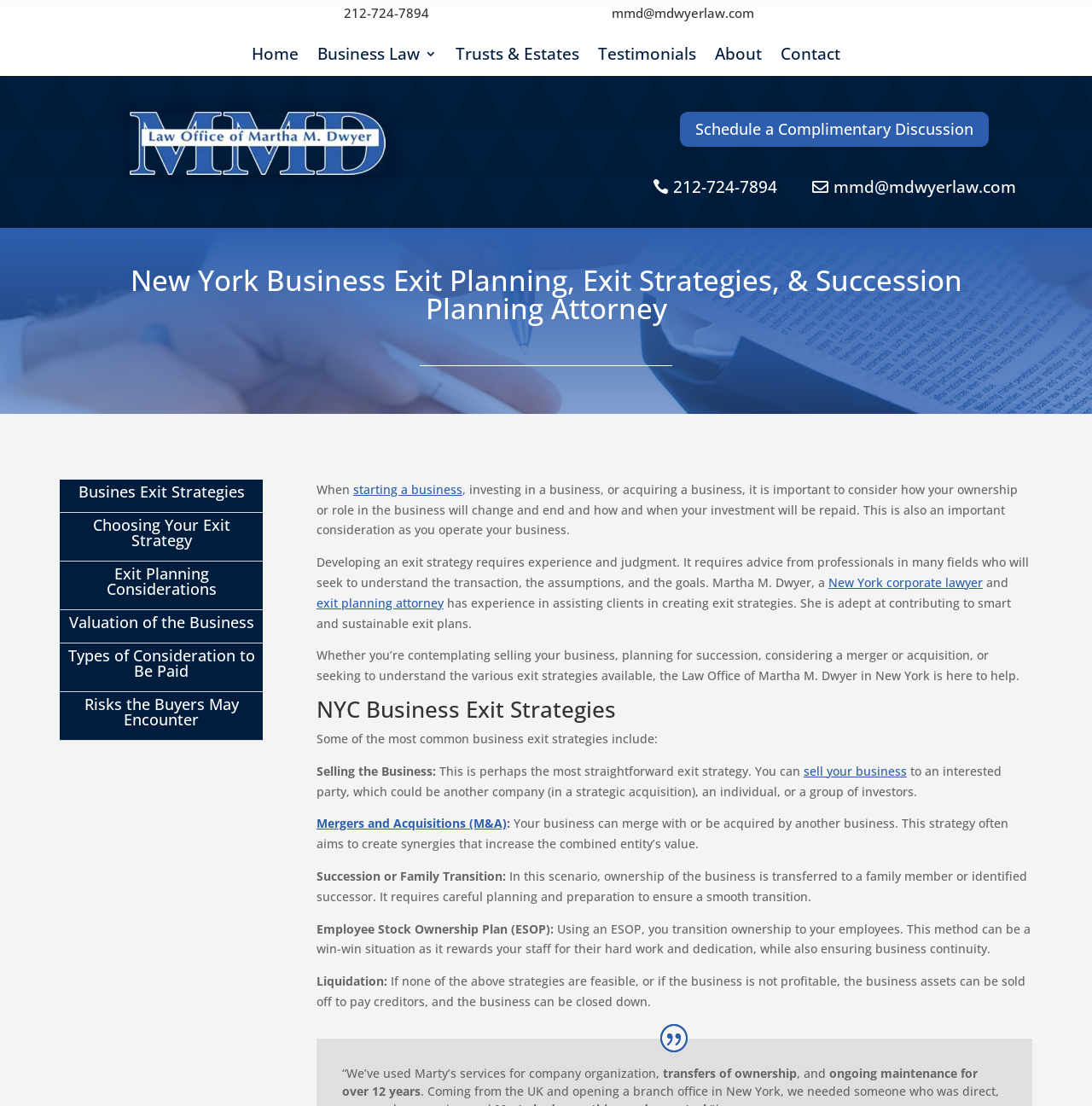Identify the bounding box coordinates of the clickable region required to complete the instruction: "Click the Home link". The coordinates should be given as four float numbers within the range of 0 and 1, i.e., [left, top, right, bottom].

[0.23, 0.043, 0.273, 0.06]